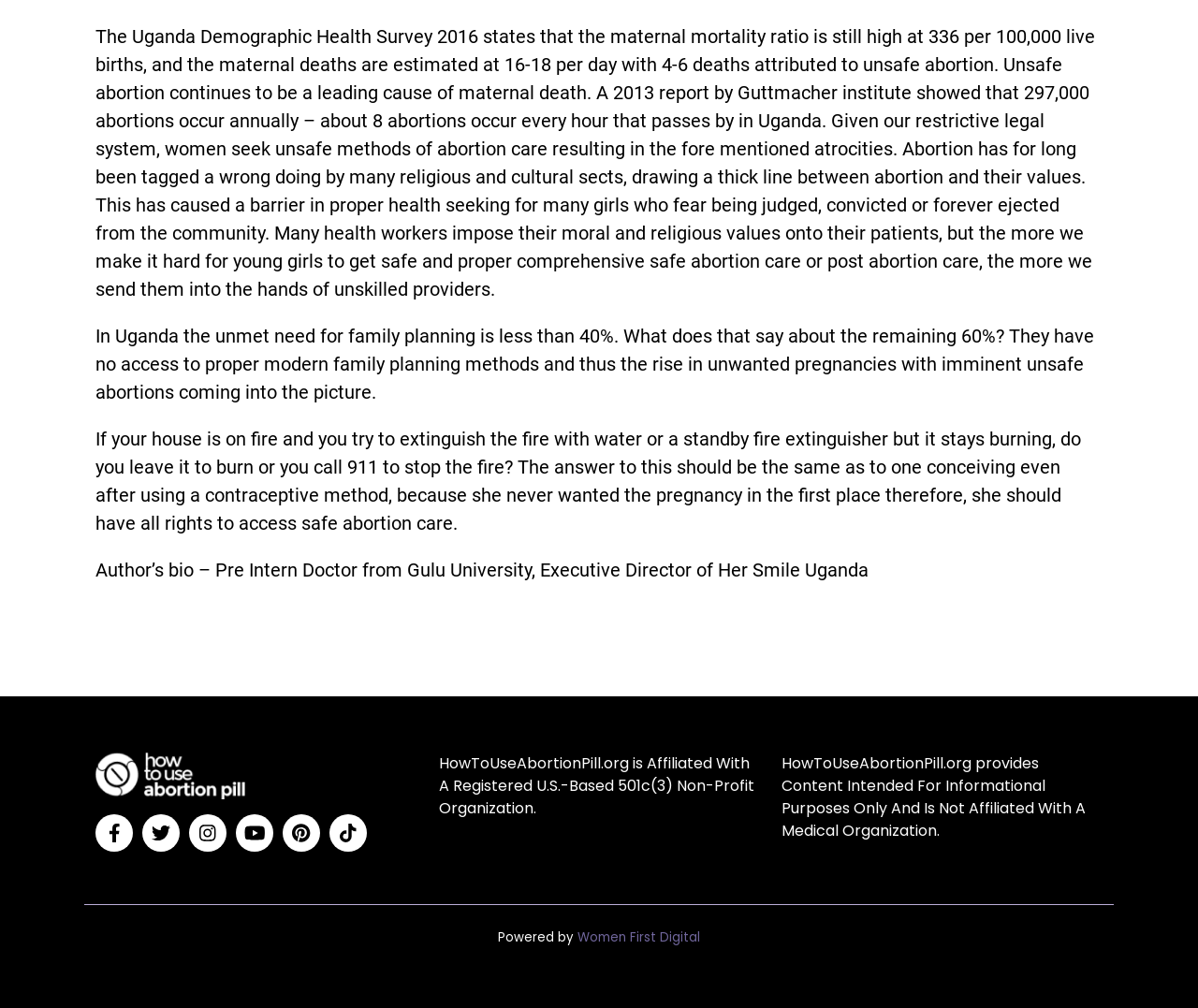Give a one-word or short phrase answer to this question: 
What social media platforms are linked on this webpage?

Facebook, Twitter, Instagram, YouTube, Pinterest, Tiktok